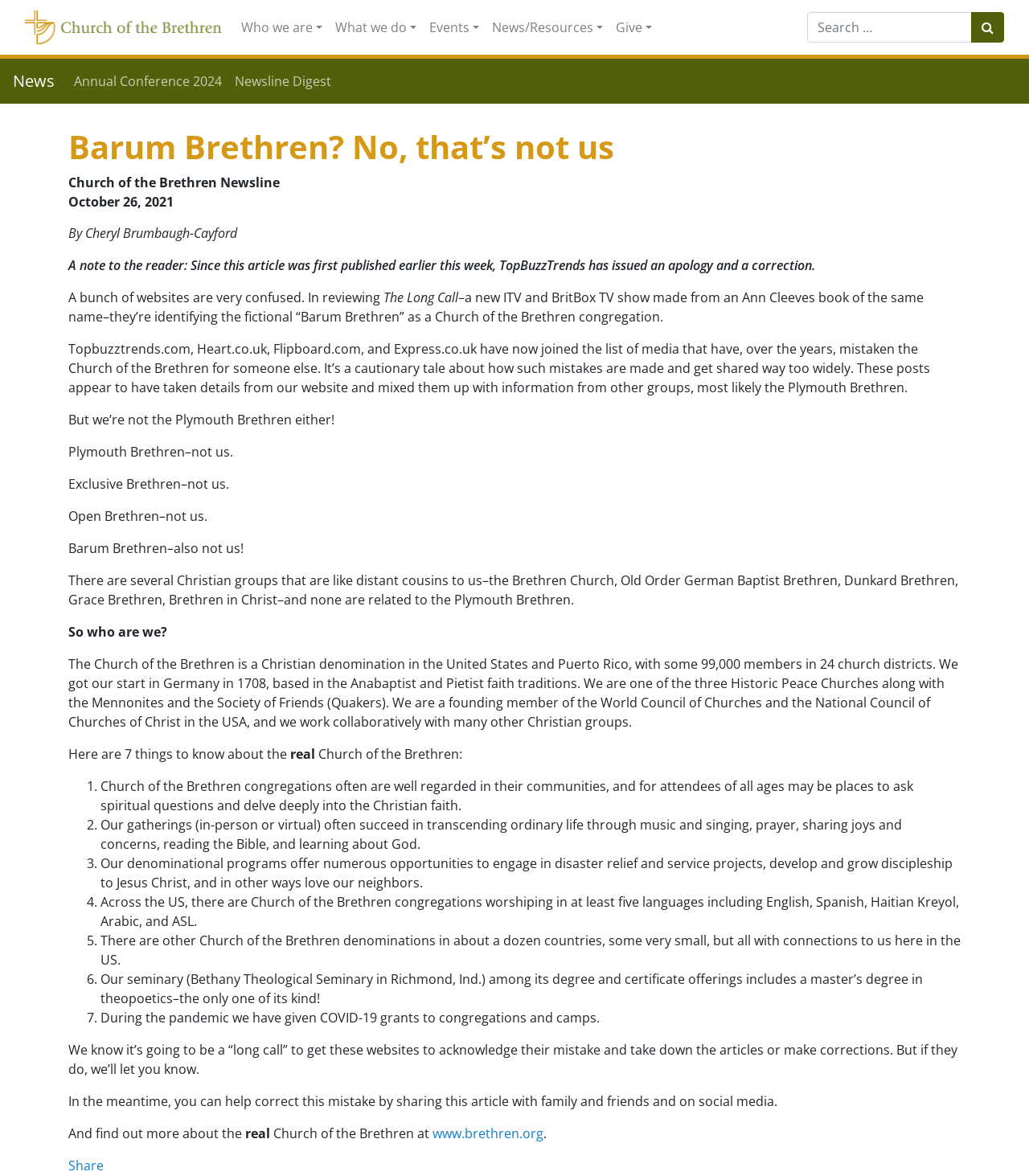What is the name of the seminary mentioned in the article? Please answer the question using a single word or phrase based on the image.

Bethany Theological Seminary